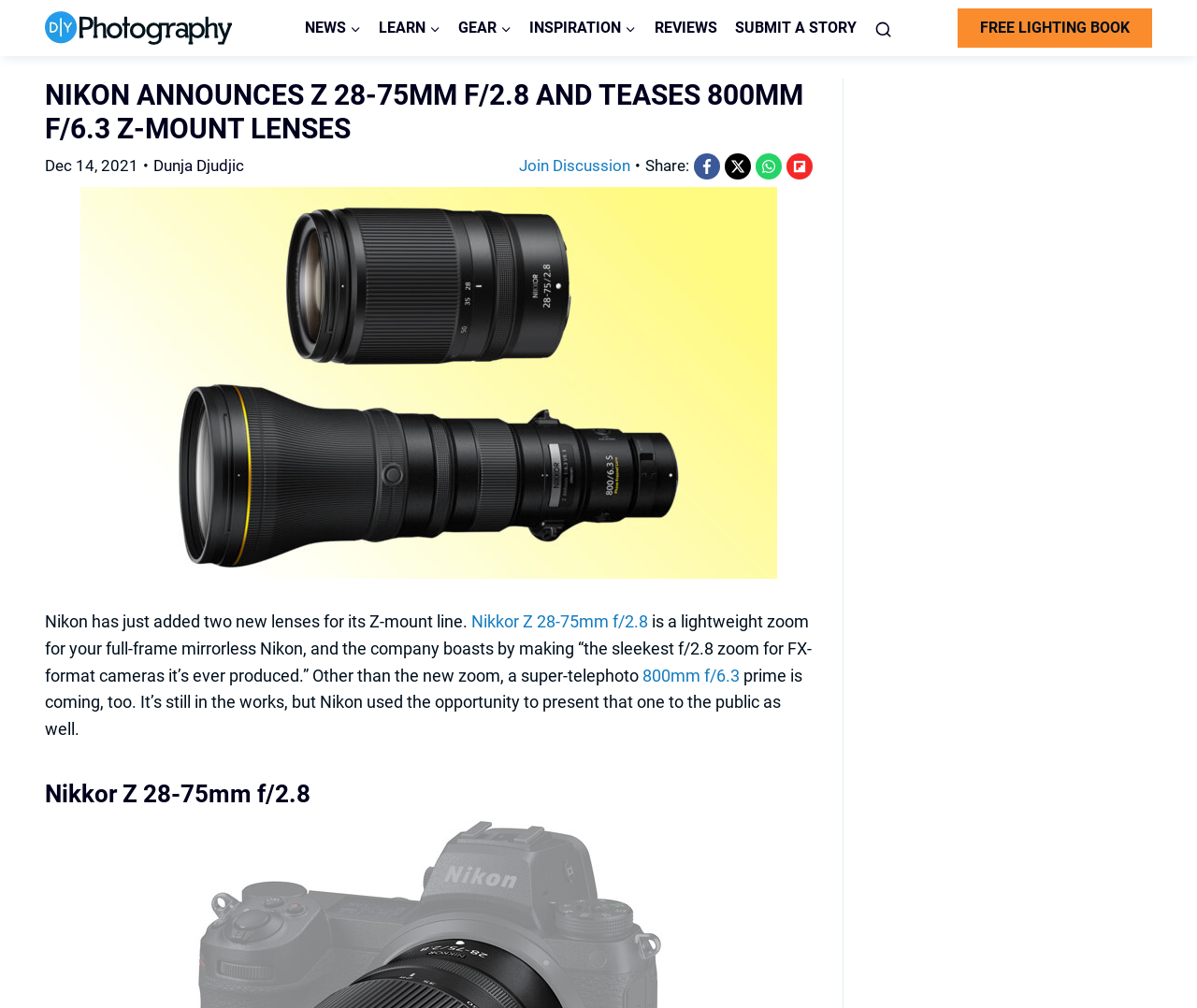Please extract and provide the main headline of the webpage.

NIKON ANNOUNCES Z 28-75MM F/2.8 AND TEASES 800MM F/6.3 Z-MOUNT LENSES